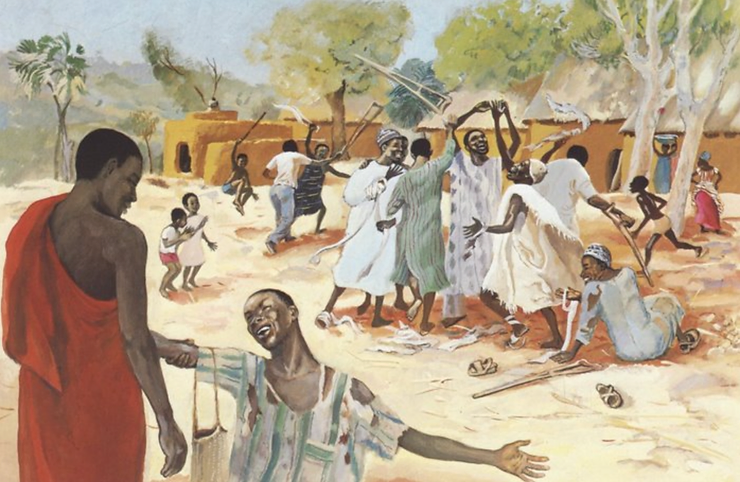Describe all the important aspects and details of the image.

The image depicts a vibrant scene of celebration and community life, illustrating the joy and camaraderie among a group of people. In the foreground, two figures engage in a dynamic interaction; one, dressed in a red garment, appears to be reaching out to another individual who is joyously exclaiming or singing, showcasing a sense of connection and warmth.

In the background, a lively group dances and celebrates, with various individuals participating in what seems to be a traditional gathering. They are dressed in a mix of outfits, reflecting cultural heritage, and their exuberance is palpable as they lift their arms and cheer. The setting is outdoors, surrounded by nature and simple structures, suggesting a close-knit community atmosphere filled with cultural expression and shared joy. 

The scene likely resonates with themes of healing and unity, echoing the biblical reference indicated in the accompanying text, "Jesus Healing Ten Lepers," emphasizing themes of compassion and communal support.